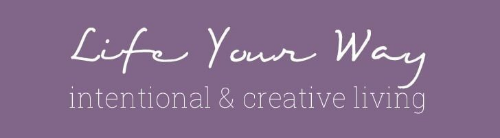Answer this question using a single word or a brief phrase:
What is the focus of the lifestyle promoted?

Mindfulness and creativity